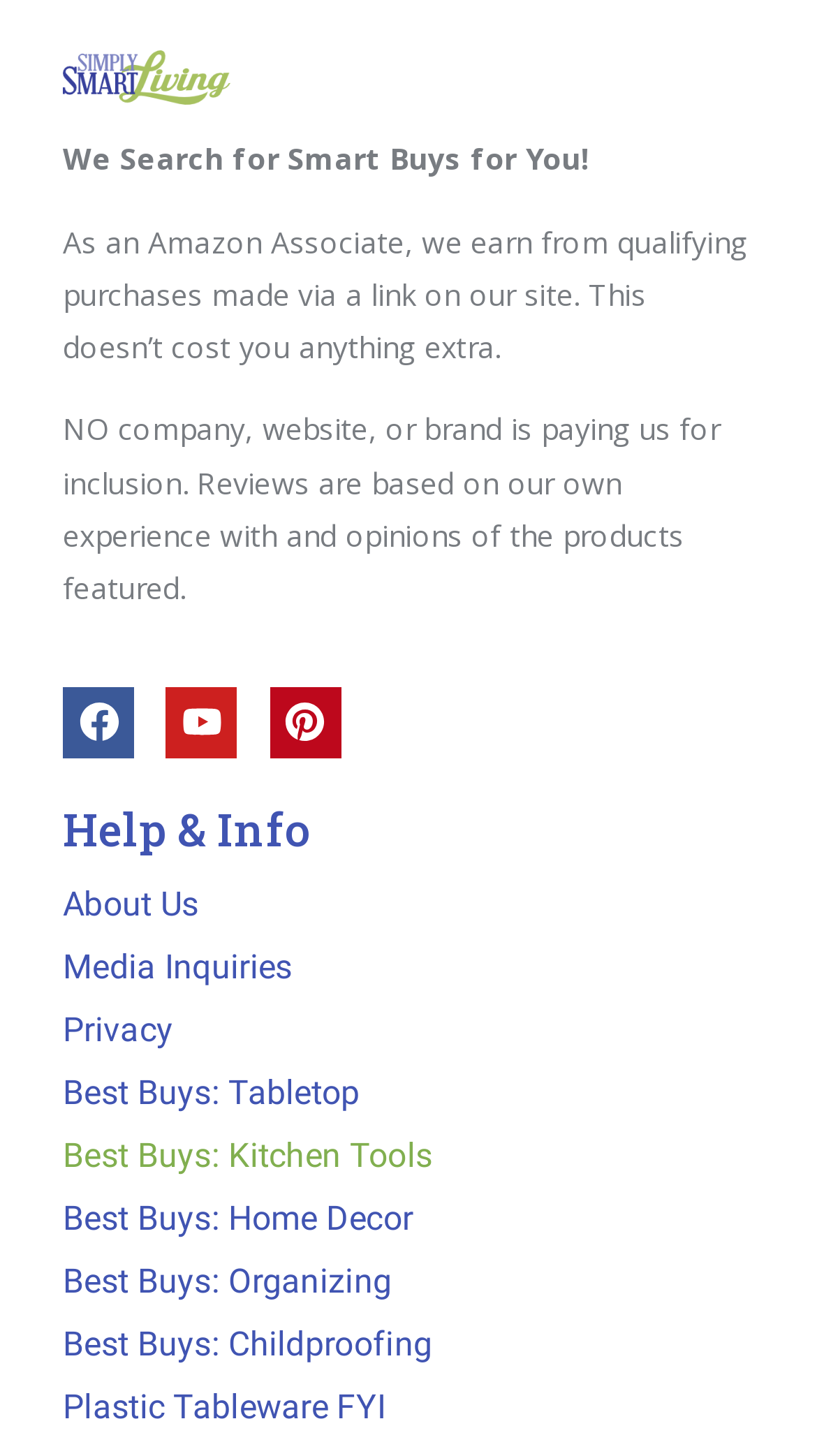Please identify the coordinates of the bounding box that should be clicked to fulfill this instruction: "Click on the 'SIGNUP FOR NEWSLETTER' button".

None